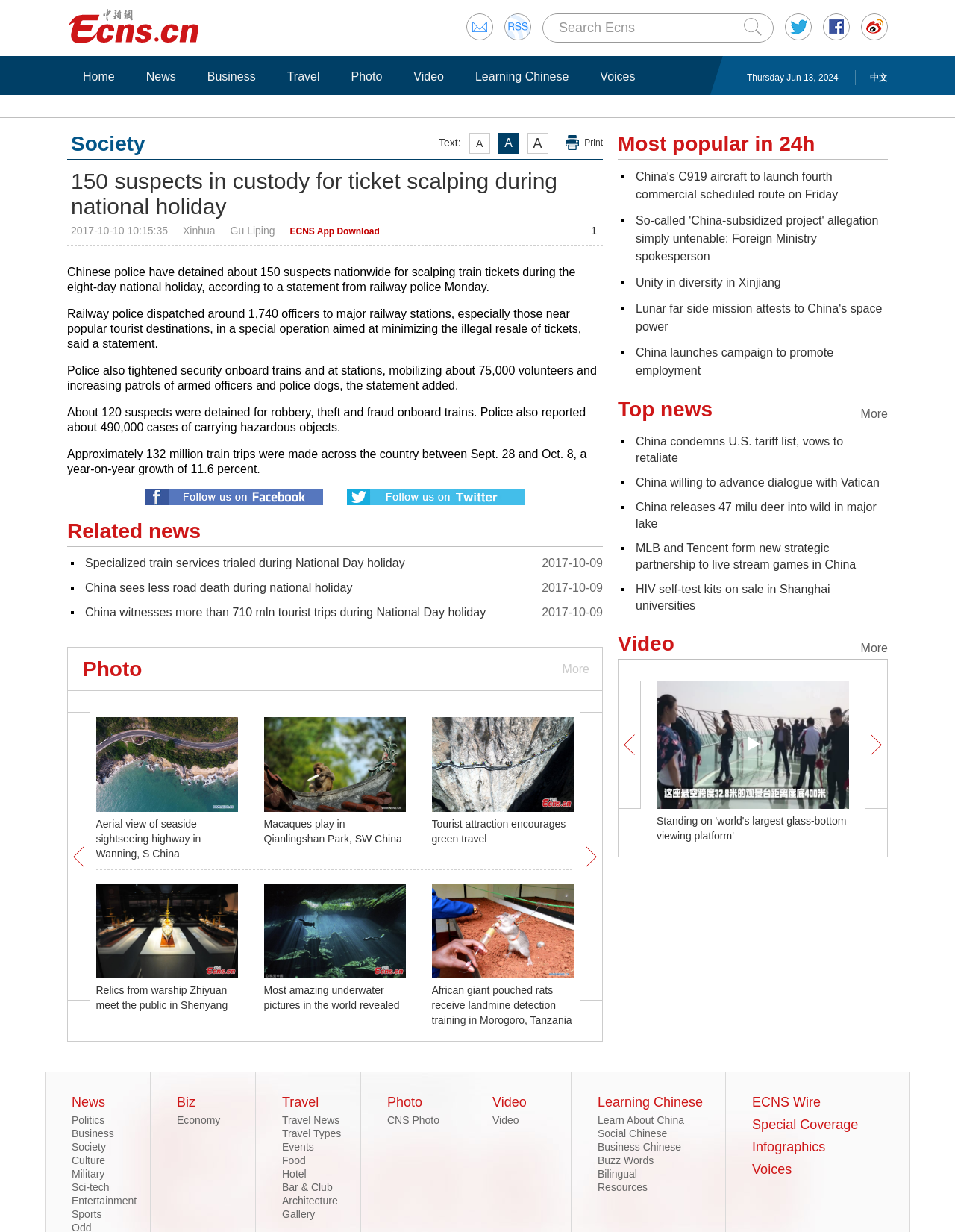Determine and generate the text content of the webpage's headline.

150 suspects in custody for ticket scalping during national holiday